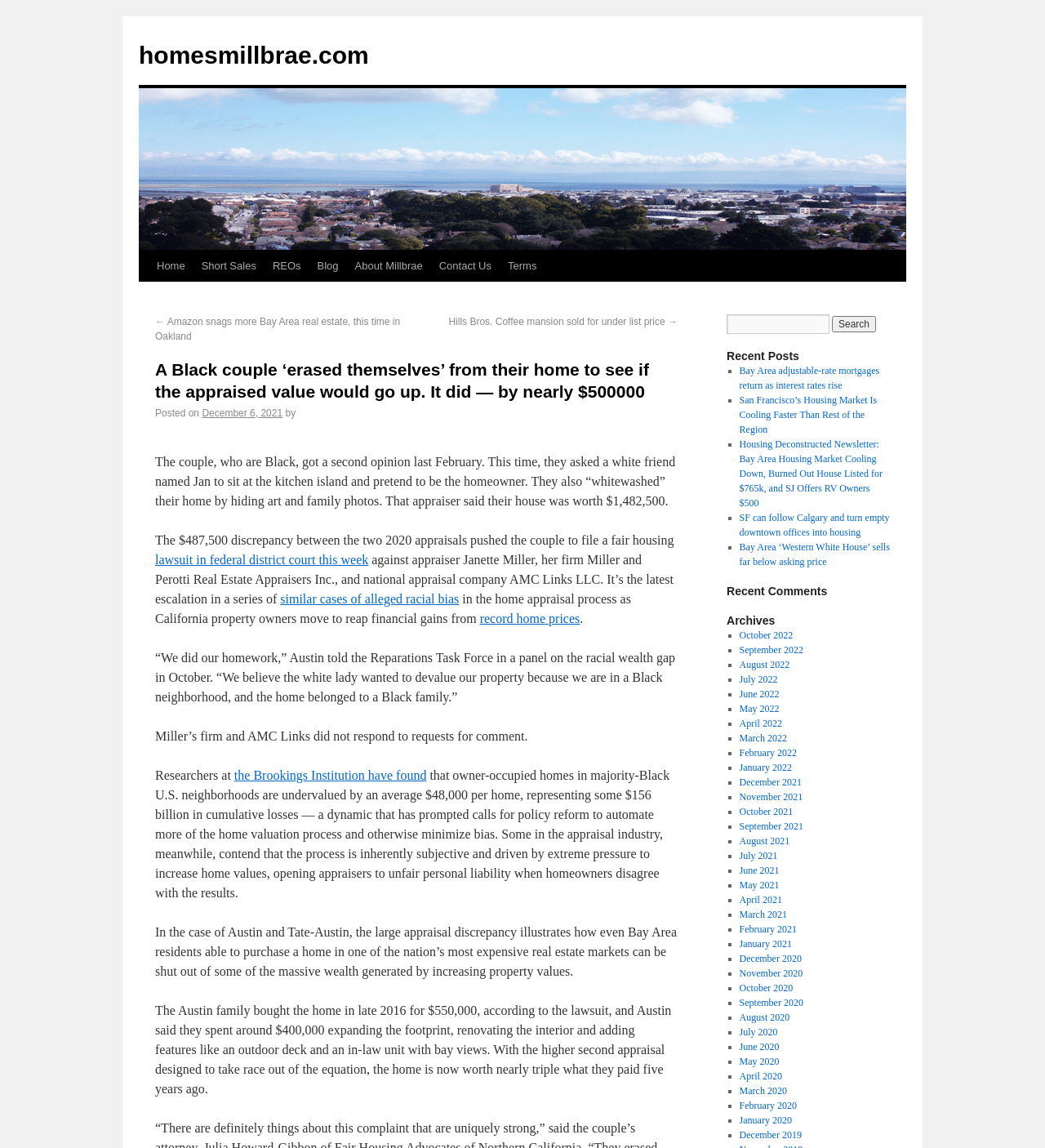What is the name of the institution that found owner-occupied homes in majority-Black U.S. neighborhoods are undervalued?
Look at the image and answer the question with a single word or phrase.

Brookings Institution